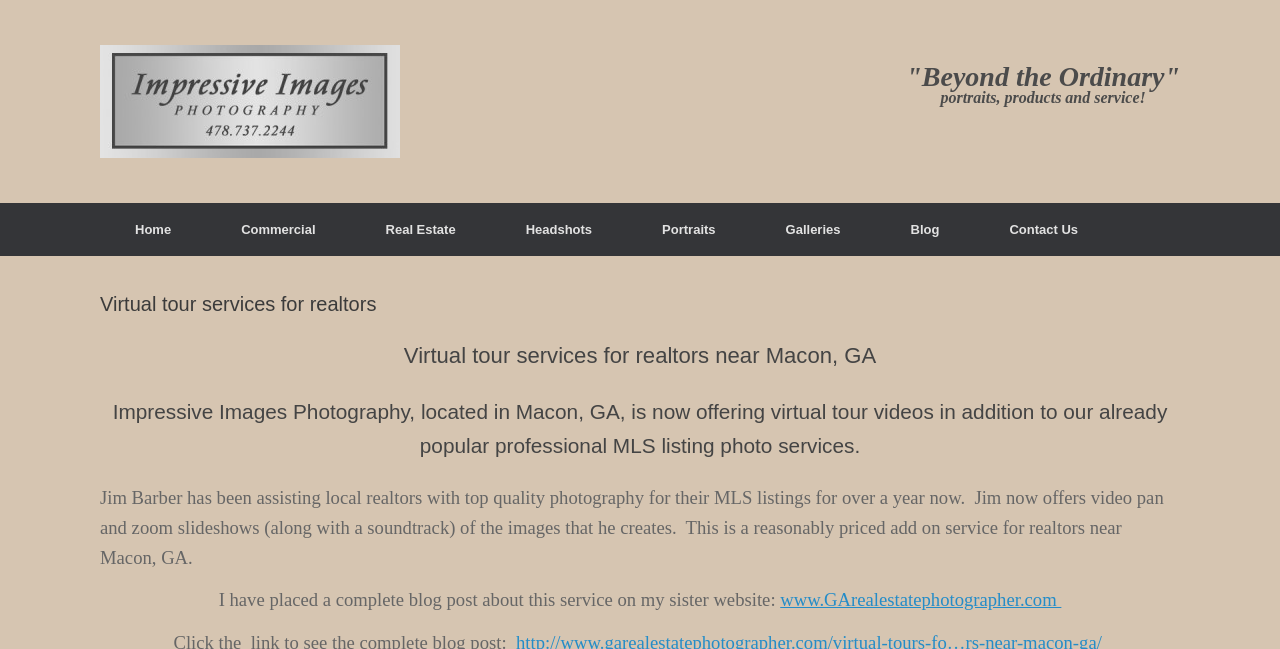Provide the bounding box coordinates for the specified HTML element described in this description: "Contact Us". The coordinates should be four float numbers ranging from 0 to 1, in the format [left, top, right, bottom].

[0.761, 0.313, 0.87, 0.394]